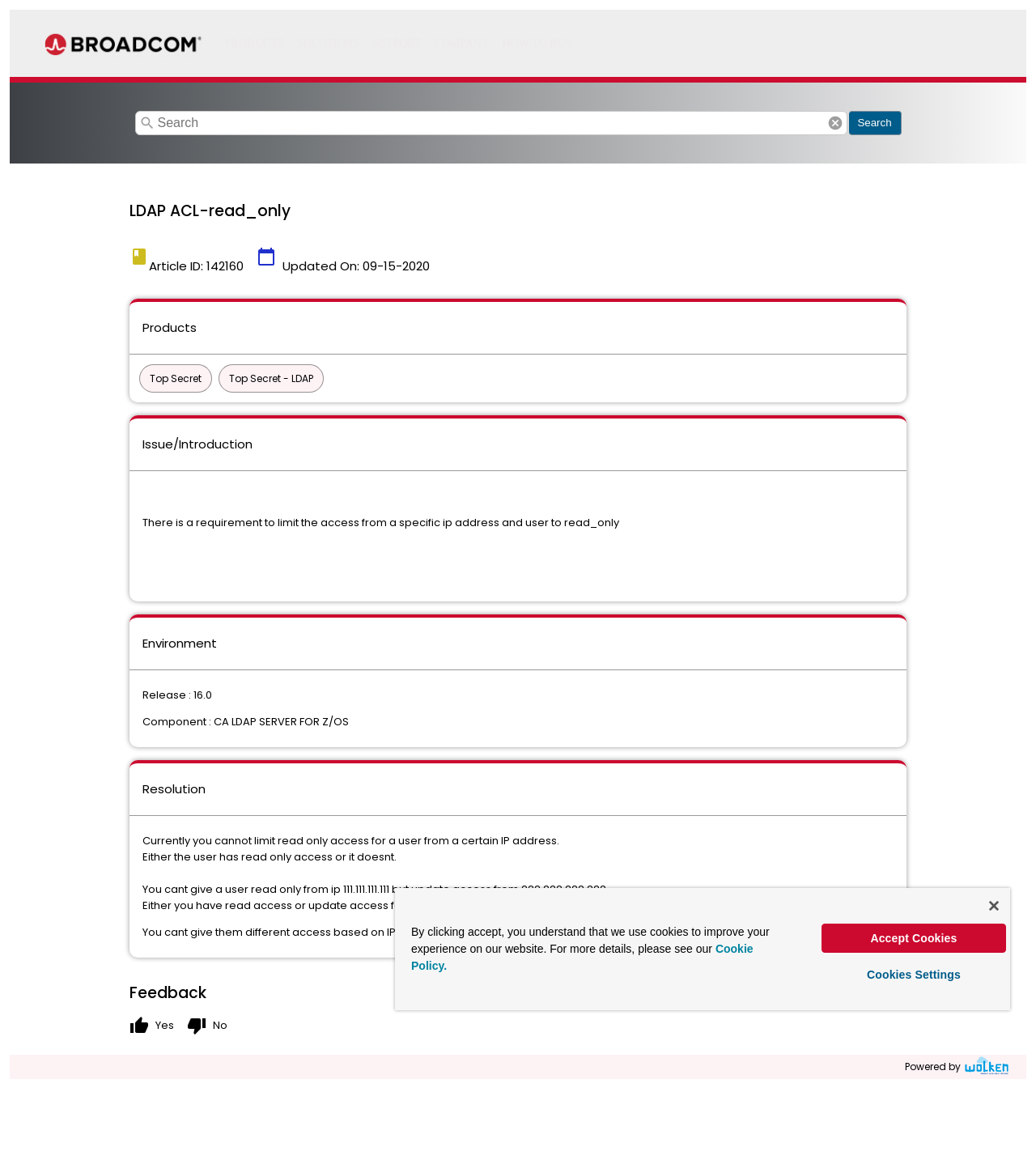Could you find the bounding box coordinates of the clickable area to complete this instruction: "View article details"?

[0.144, 0.221, 0.235, 0.238]